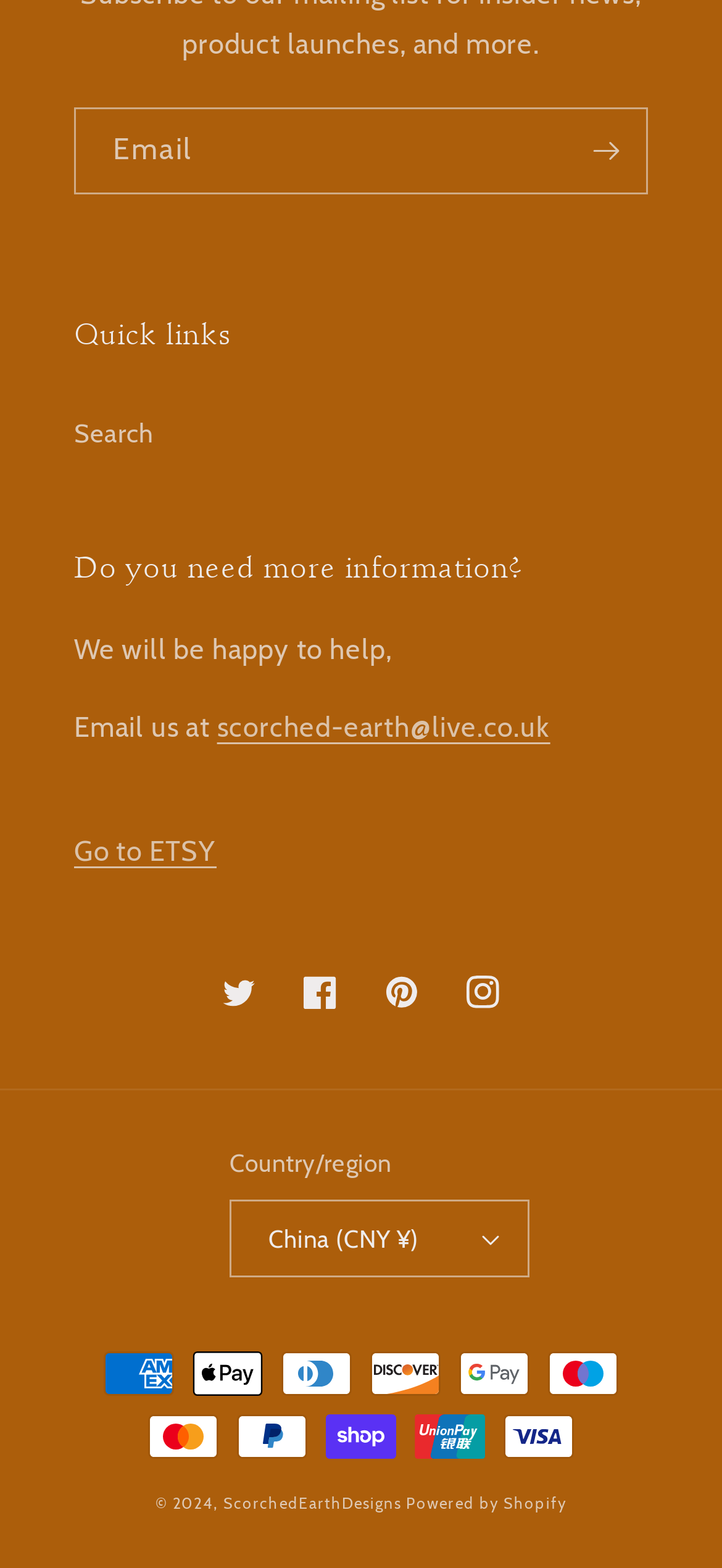Determine the bounding box coordinates for the region that must be clicked to execute the following instruction: "Select China as country/region".

[0.318, 0.766, 0.734, 0.815]